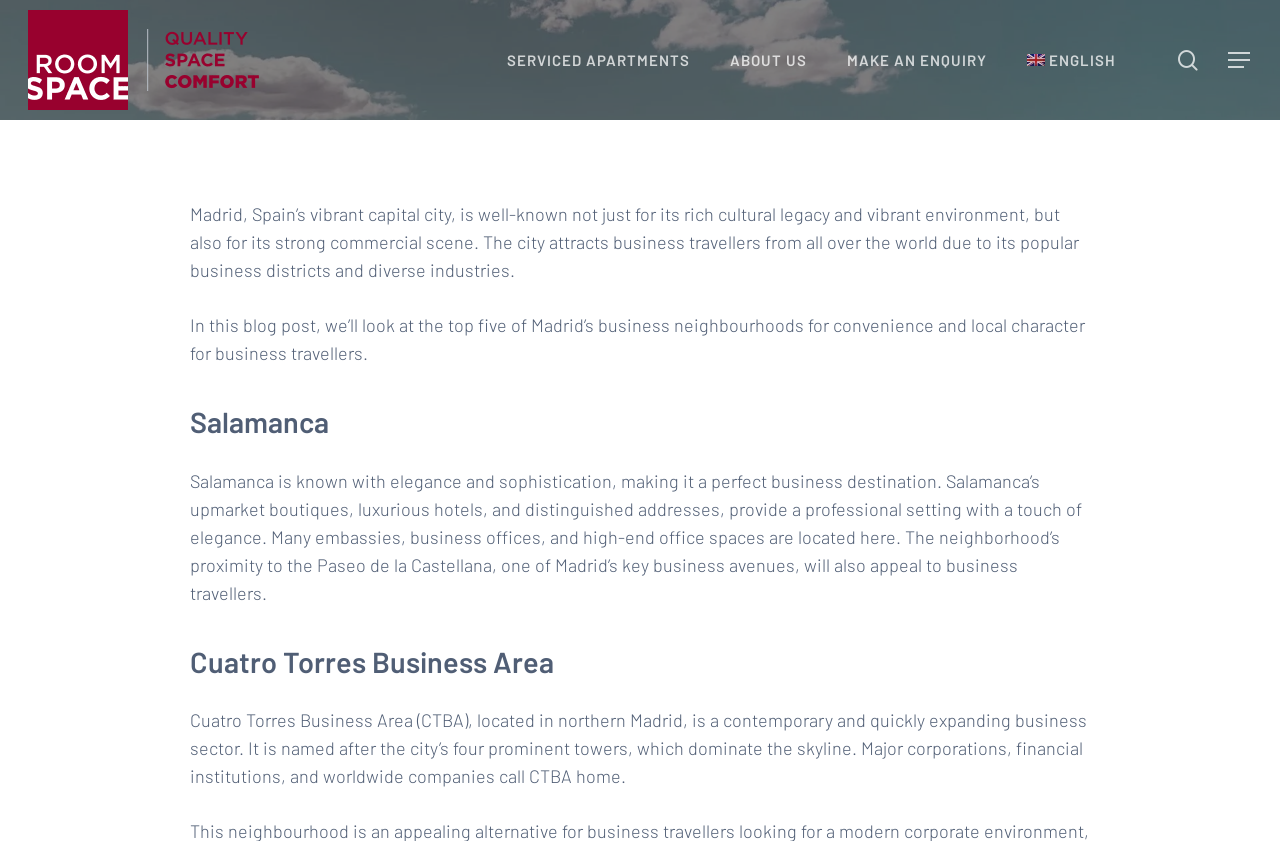What is the city being discussed?
Please give a detailed and thorough answer to the question, covering all relevant points.

Based on the webpage content, specifically the StaticText element with the text 'Madrid, Spain’s vibrant capital city...', it is clear that the city being discussed is Madrid.